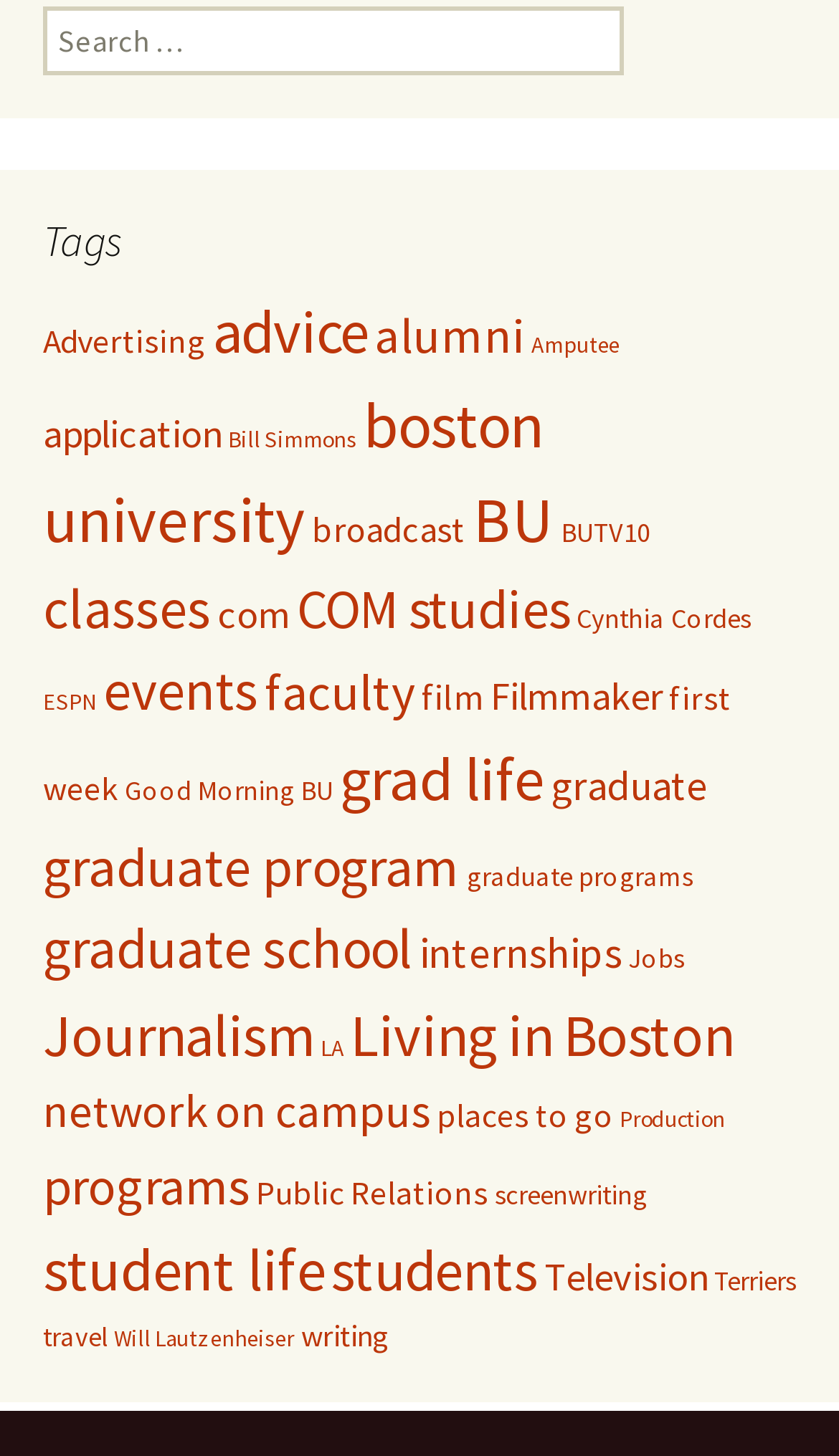Give a concise answer using only one word or phrase for this question:
How many tags are related to 'graduate school'?

3 tags